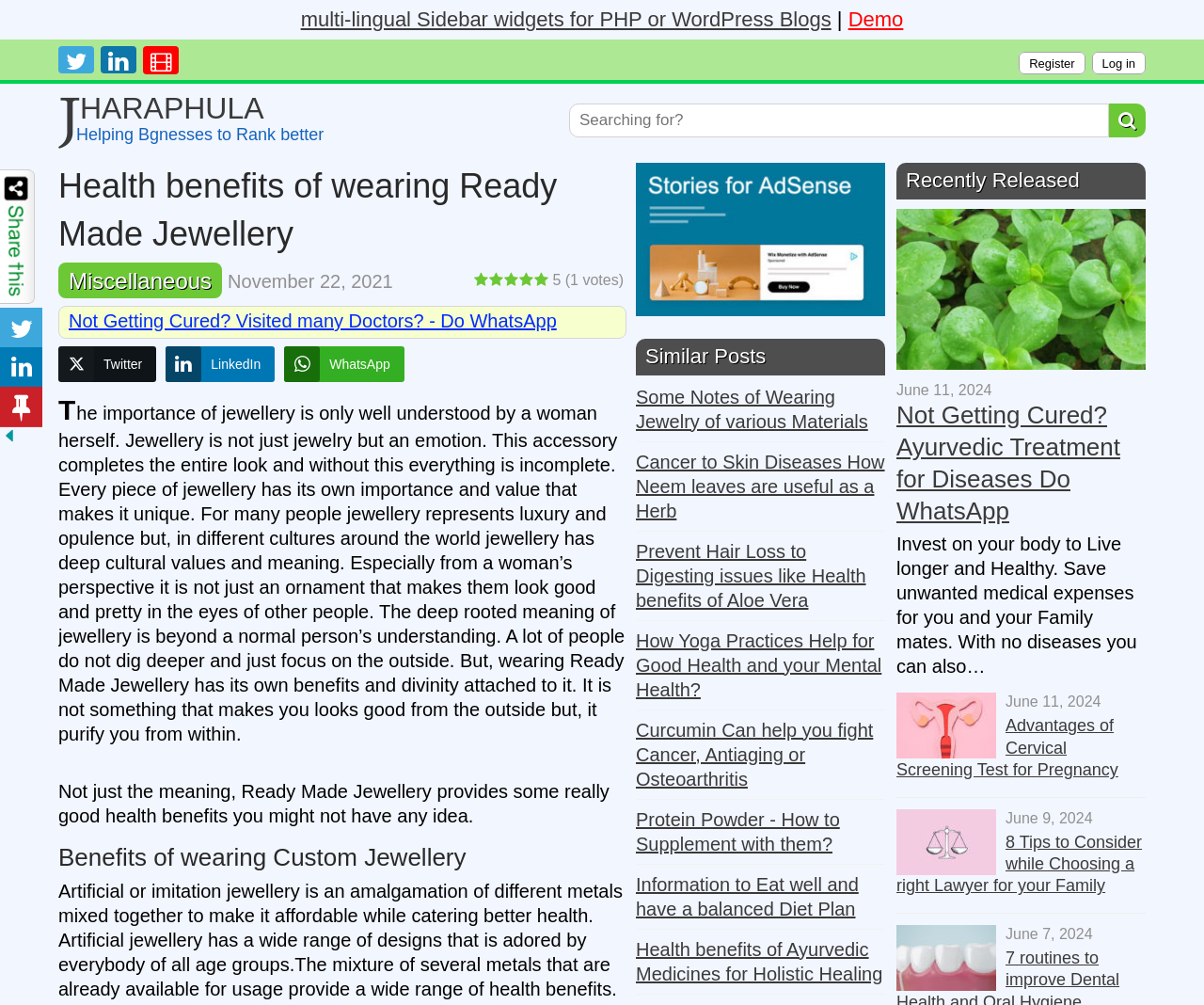Find the bounding box coordinates of the UI element according to this description: "LinkedIn".

[0.138, 0.345, 0.228, 0.38]